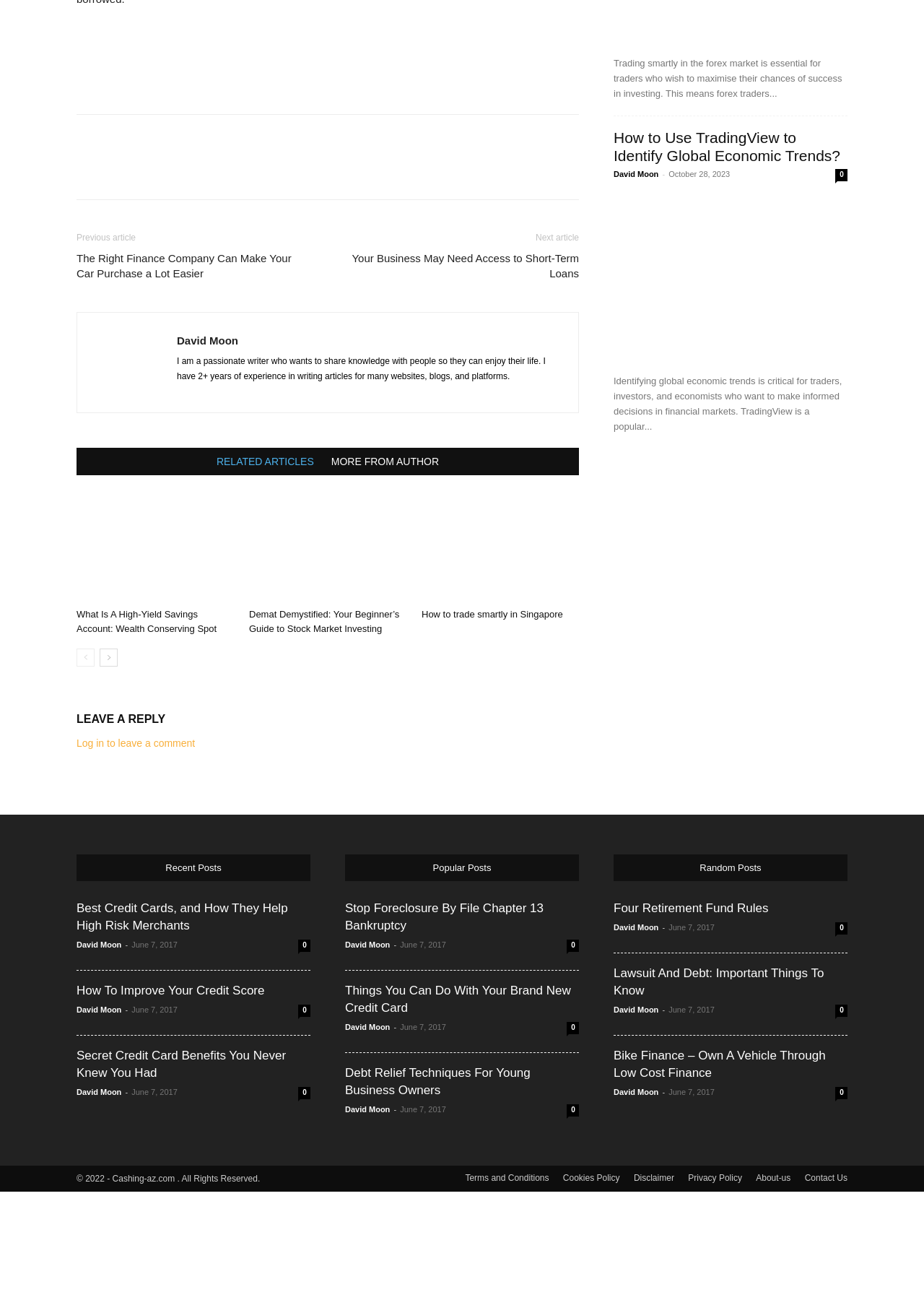What is the date of the article 'Best Credit Cards, and How They Help High Risk Merchants?'
Answer briefly with a single word or phrase based on the image.

June 7, 2017